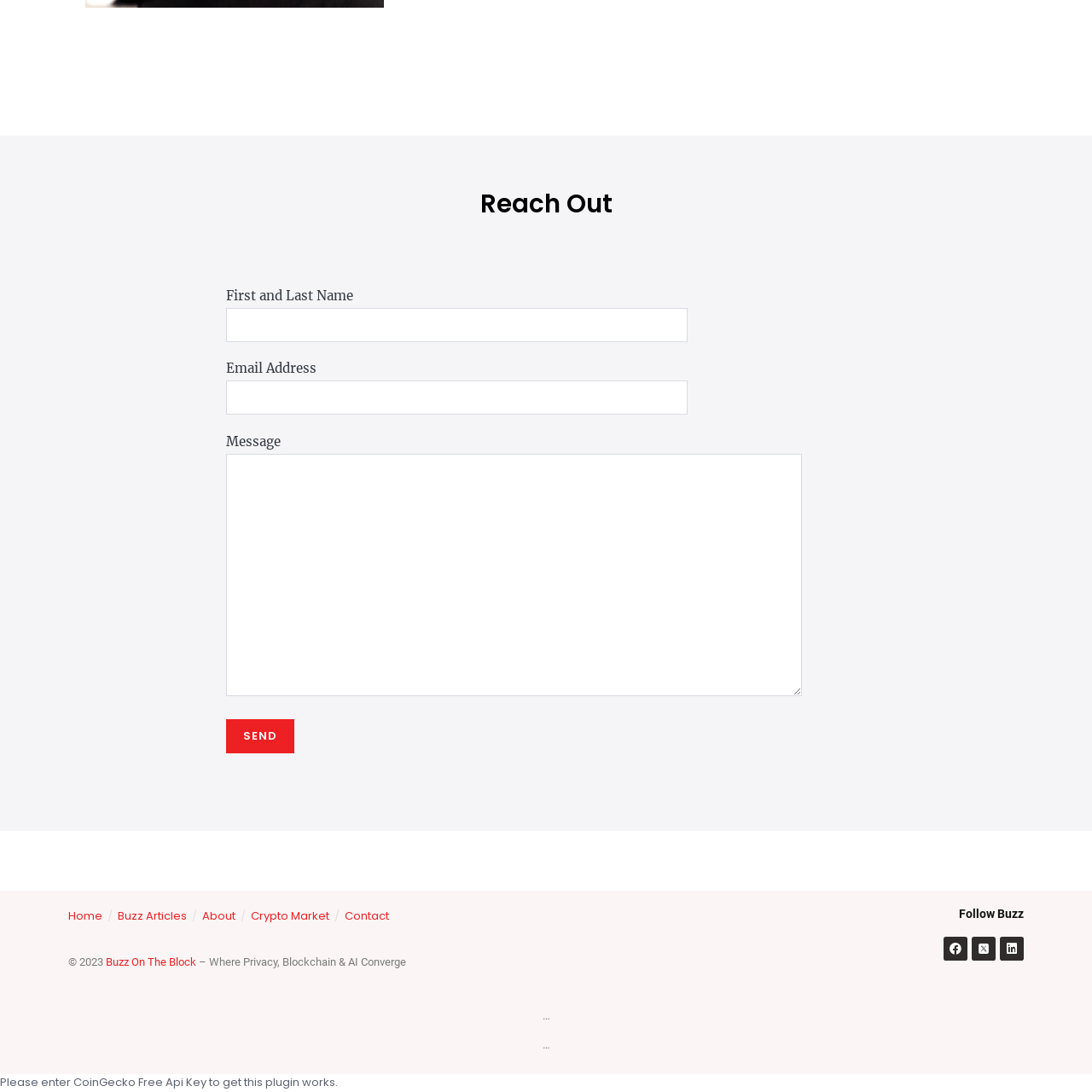Please identify the bounding box coordinates of the element on the webpage that should be clicked to follow this instruction: "Enter email address". The bounding box coordinates should be given as four float numbers between 0 and 1, formatted as [left, top, right, bottom].

[0.207, 0.349, 0.63, 0.38]